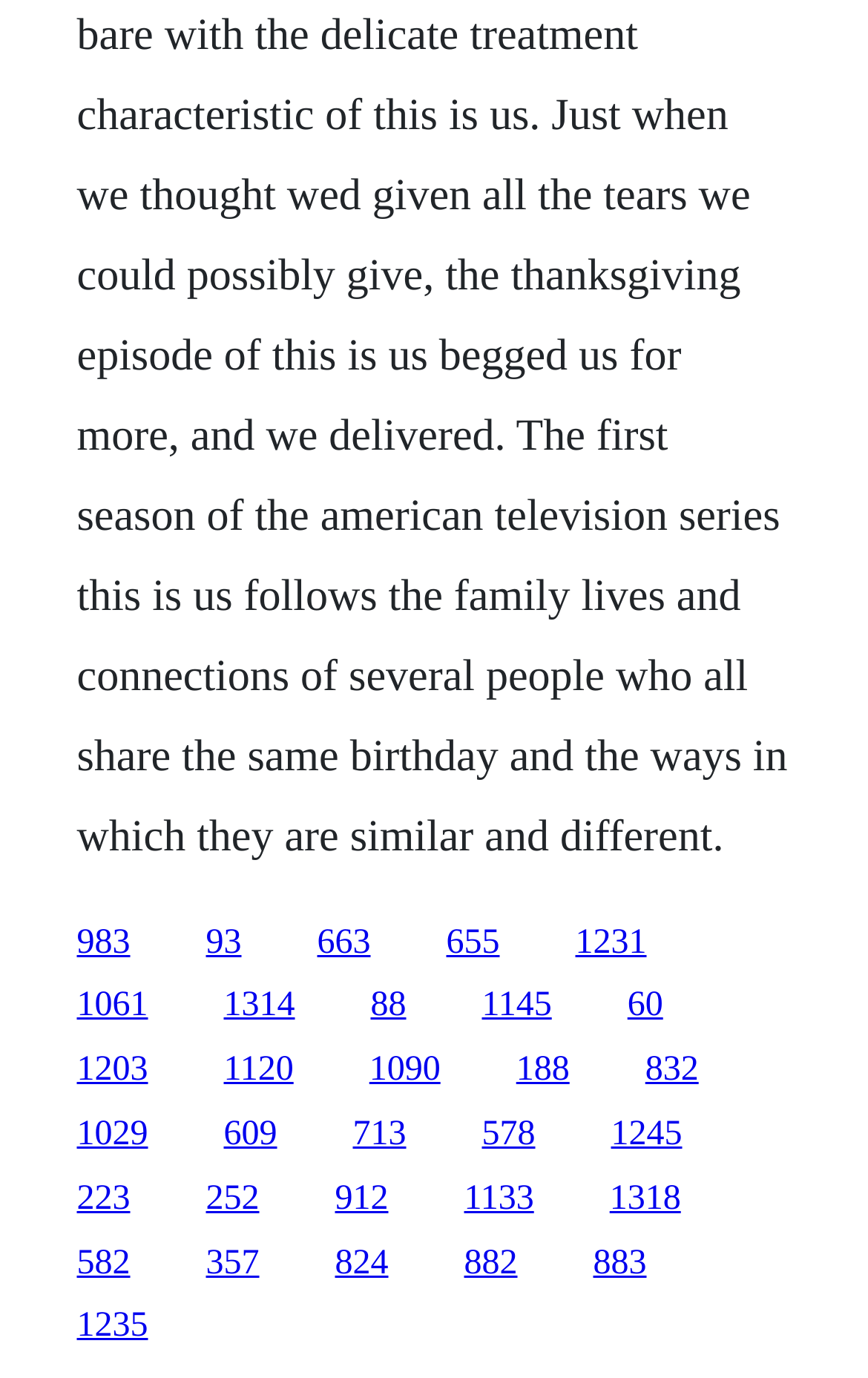What is the horizontal position of the link '582'?
Based on the visual, give a brief answer using one word or a short phrase.

0.088